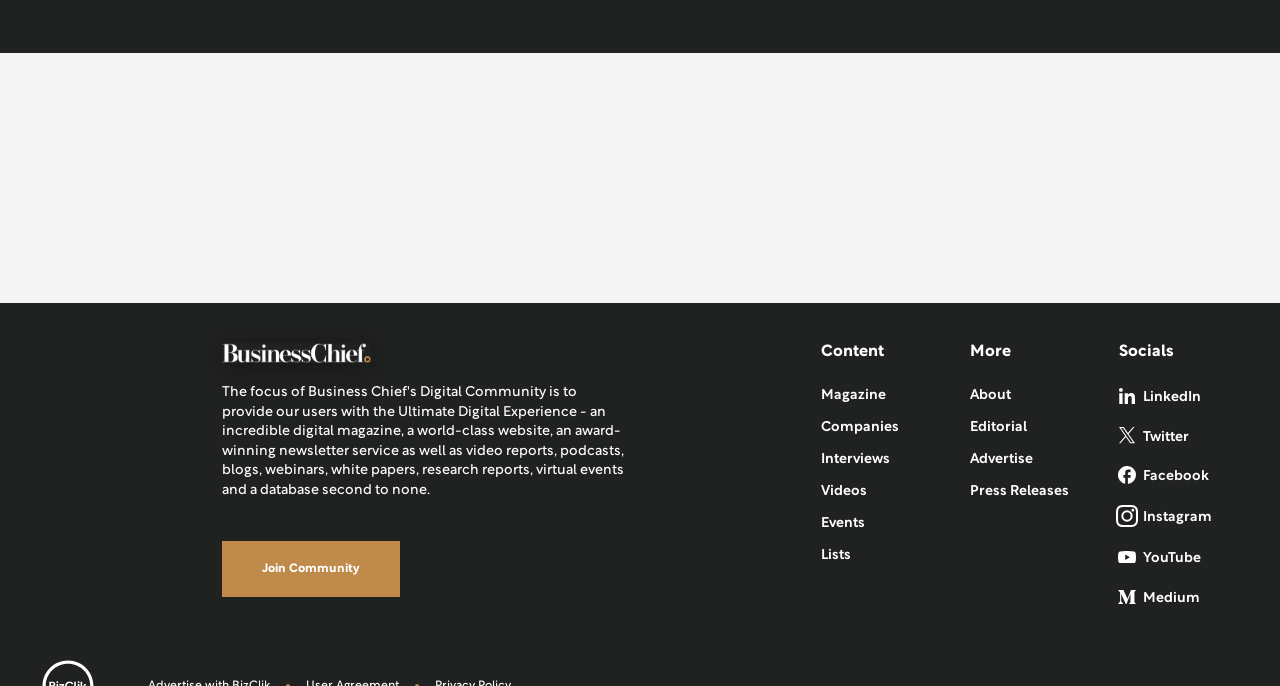Find the bounding box coordinates for the area that should be clicked to accomplish the instruction: "Watch videos on YouTube".

[0.874, 0.786, 0.975, 0.843]